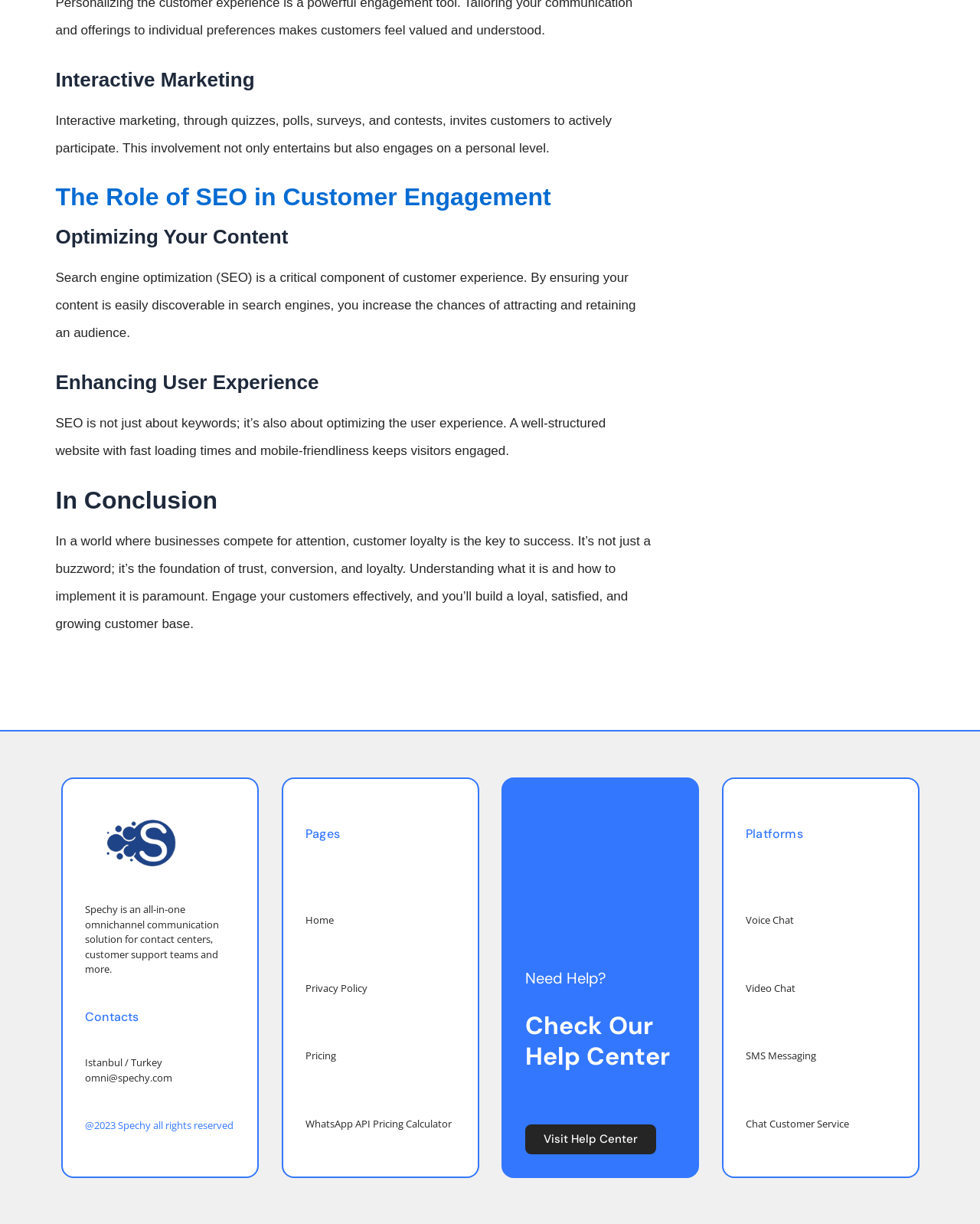Can you specify the bounding box coordinates for the region that should be clicked to fulfill this instruction: "Check out the resume".

None